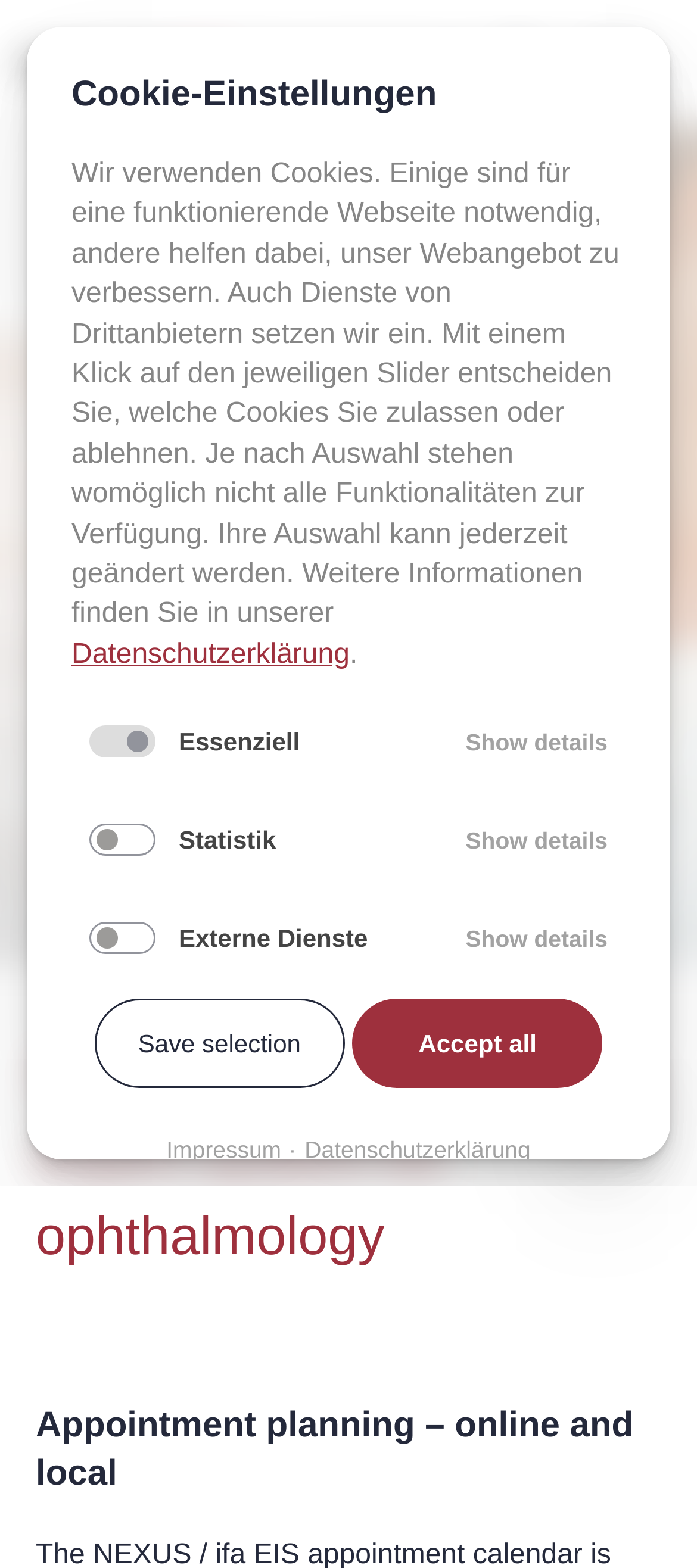Give the bounding box coordinates for the element described by: "Save selection".

[0.135, 0.637, 0.494, 0.693]